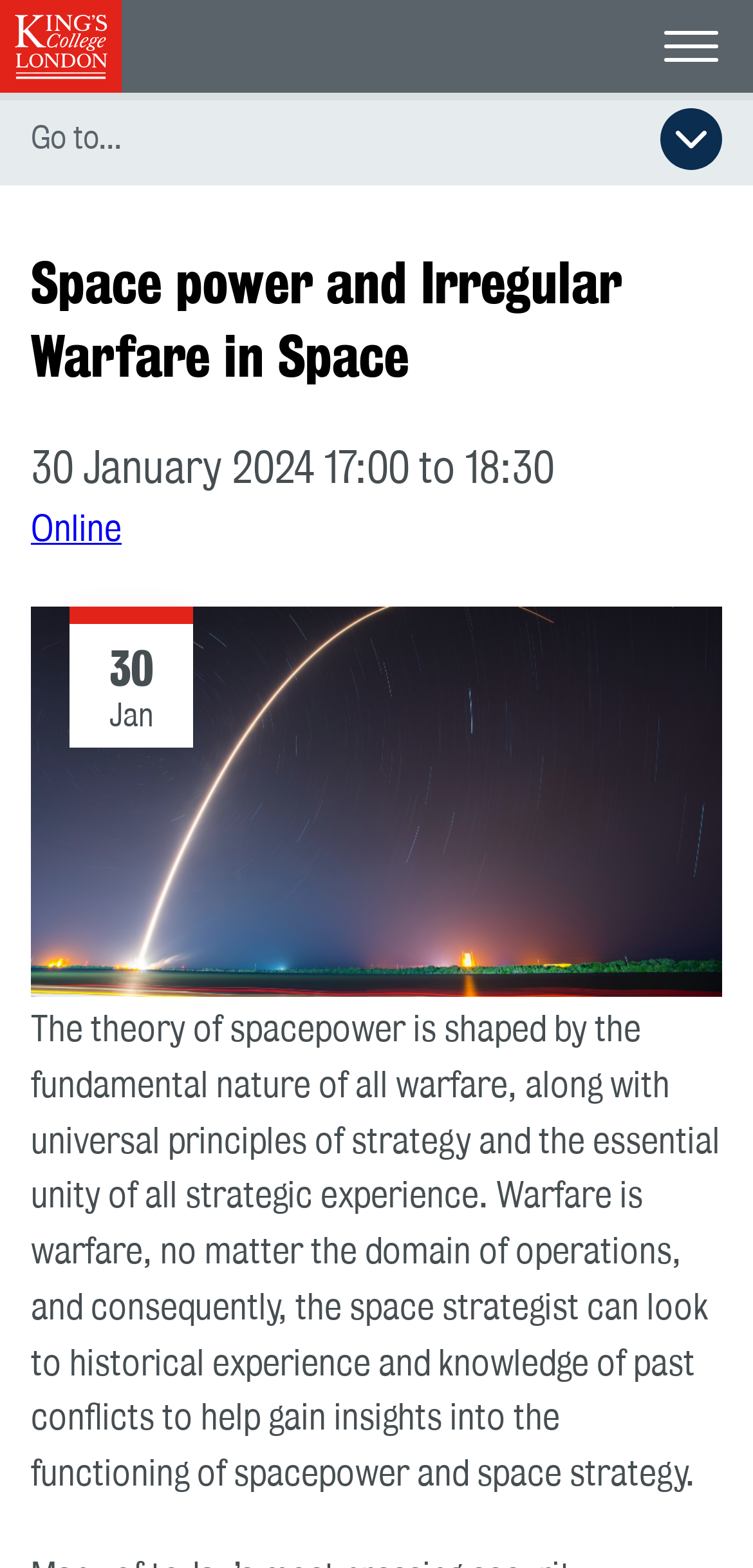Identify the bounding box coordinates for the UI element described as follows: "Online". Ensure the coordinates are four float numbers between 0 and 1, formatted as [left, top, right, bottom].

[0.041, 0.328, 0.162, 0.35]